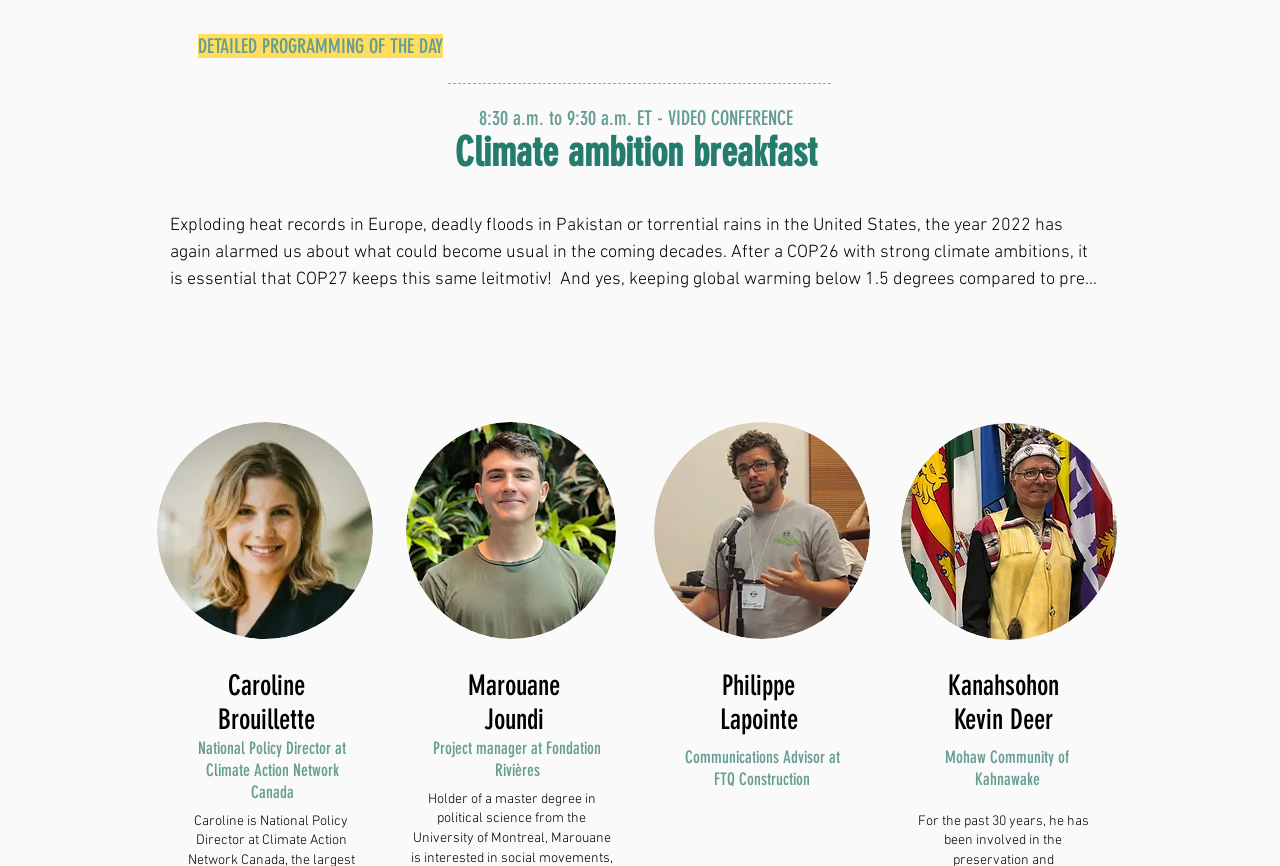Based on the element description "Register for free", predict the bounding box coordinates of the UI element.

[0.133, 0.356, 0.432, 0.408]